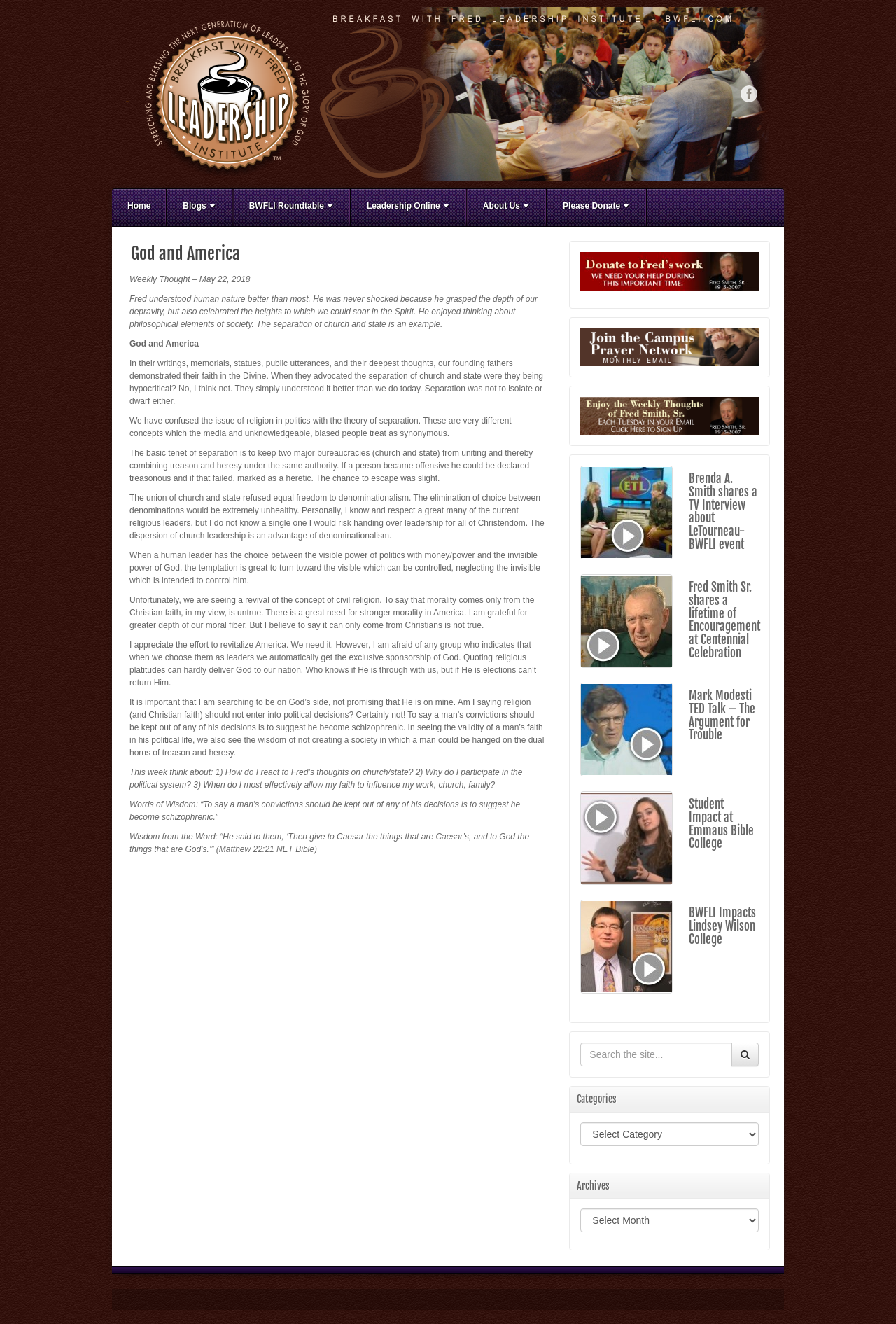What is the name of the organization?
Look at the image and answer with only one word or phrase.

BWFLI